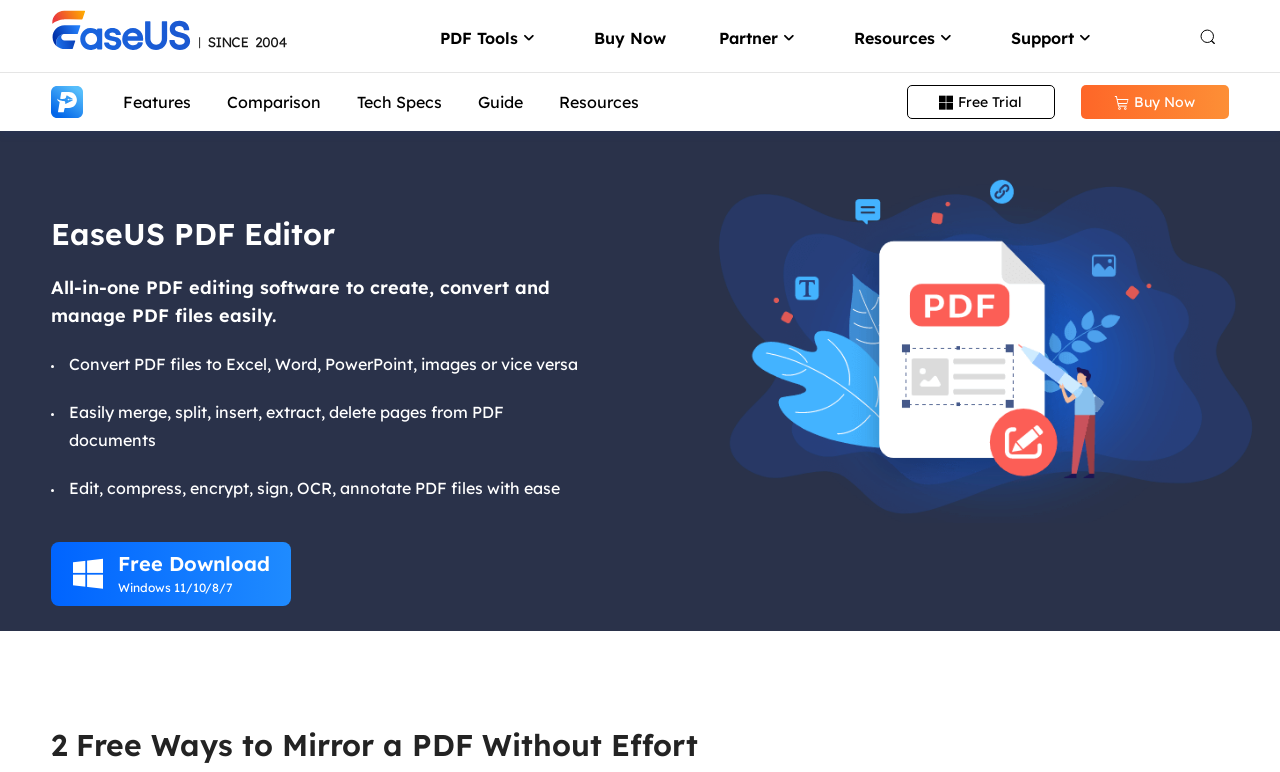What is the main heading displayed on the webpage? Please provide the text.

2 Free Ways to Mirror a PDF Without Effort